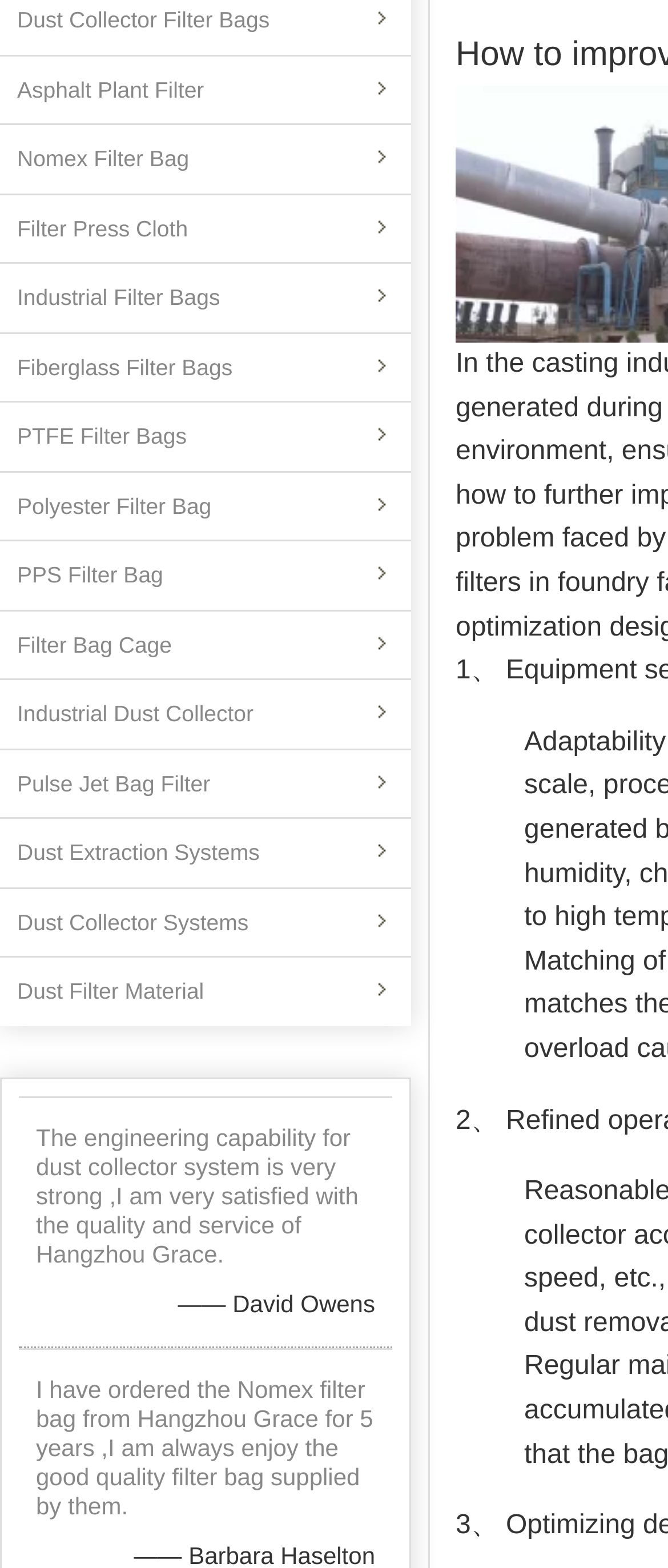Provide the bounding box for the UI element matching this description: "Nomex Filter Bag".

[0.0, 0.08, 0.615, 0.123]